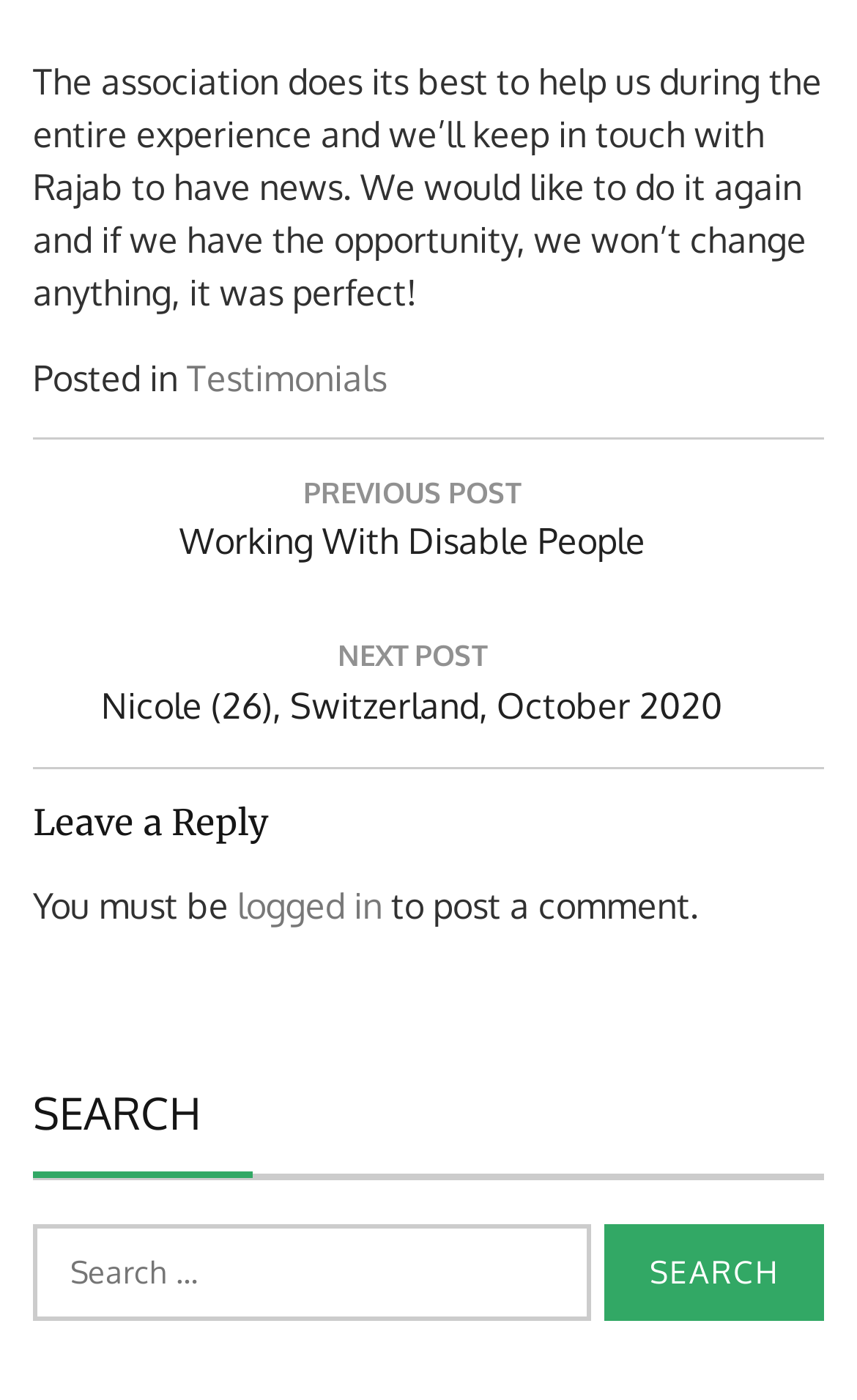What is required to post a comment?
Please interpret the details in the image and answer the question thoroughly.

According to the text, 'You must be logged in to post a comment', indicating that a user needs to be logged in to post a comment on the website.